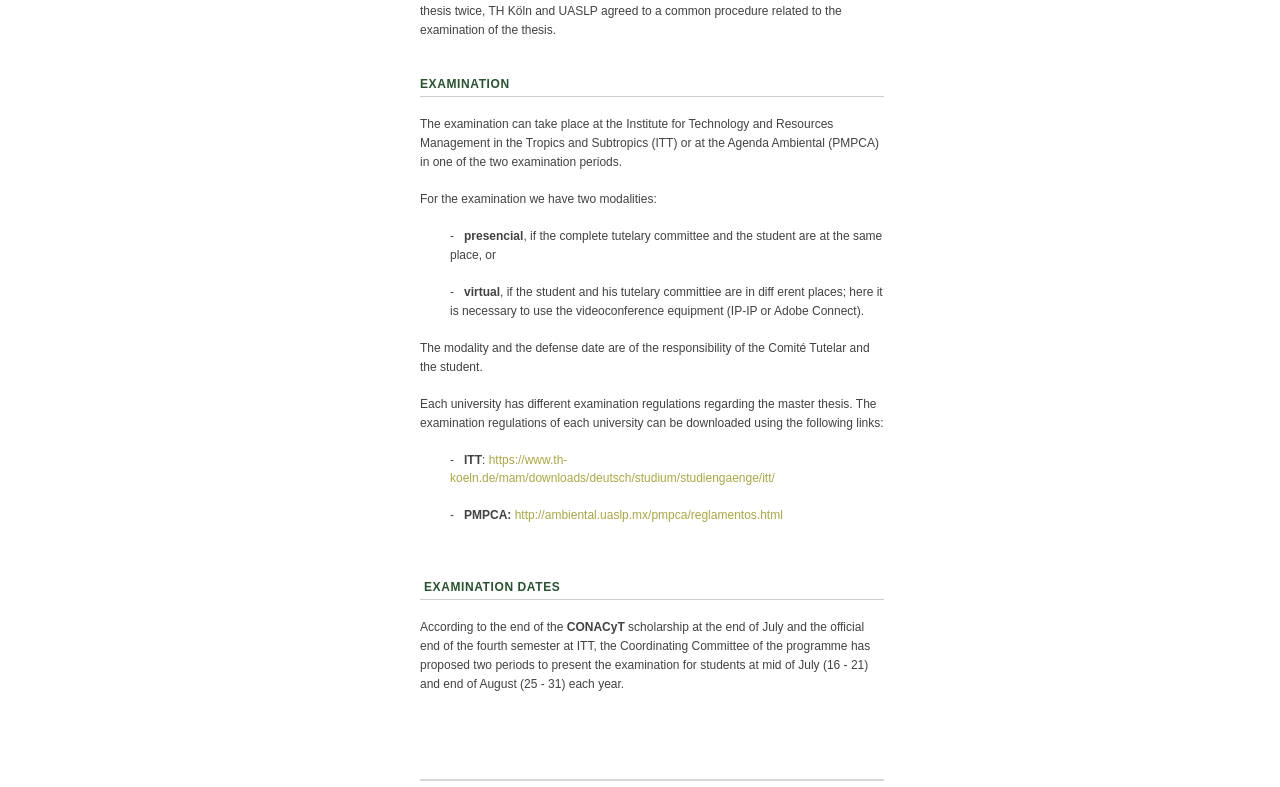Identify the bounding box coordinates for the UI element described as follows: "http://ambiental.uaslp.mx/pmpca/reglamentos.html". Ensure the coordinates are four float numbers between 0 and 1, formatted as [left, top, right, bottom].

[0.402, 0.646, 0.612, 0.664]